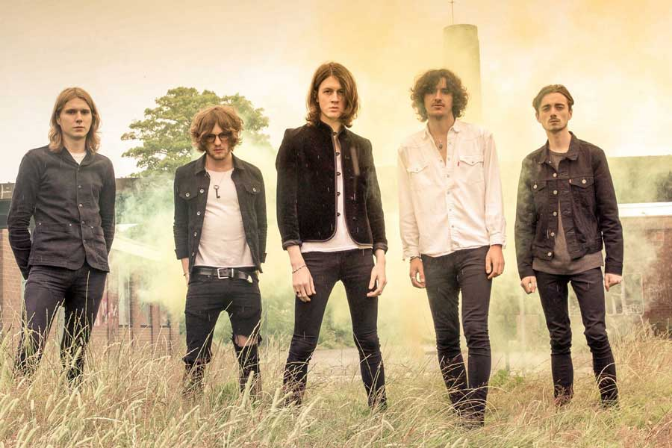Where are the artists scheduled to perform on March 21st?
Answer with a single word or short phrase according to what you see in the image.

Exeter Lemon Grove